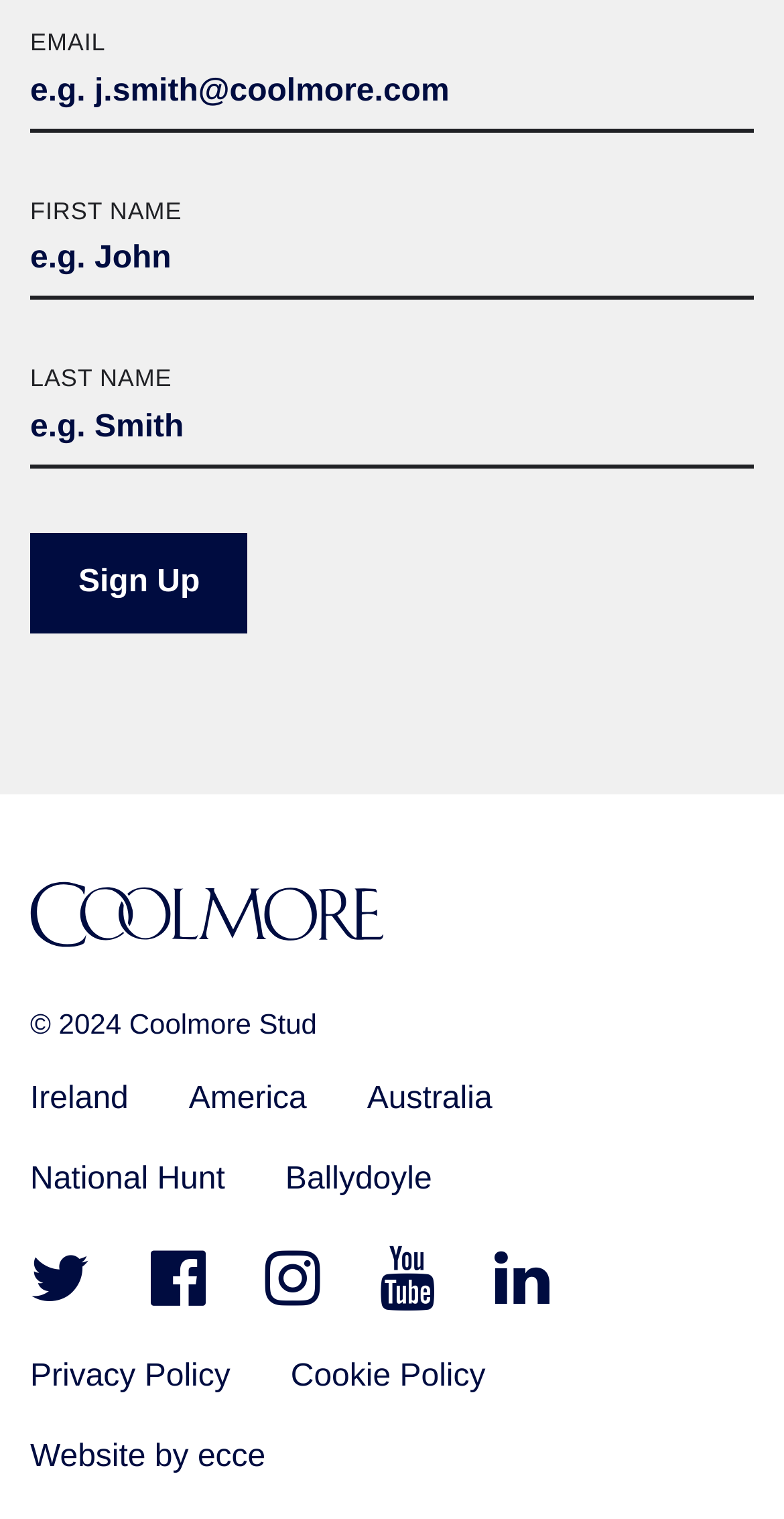Identify the bounding box coordinates of the HTML element based on this description: "Cookie Policy".

[0.371, 0.895, 0.619, 0.917]